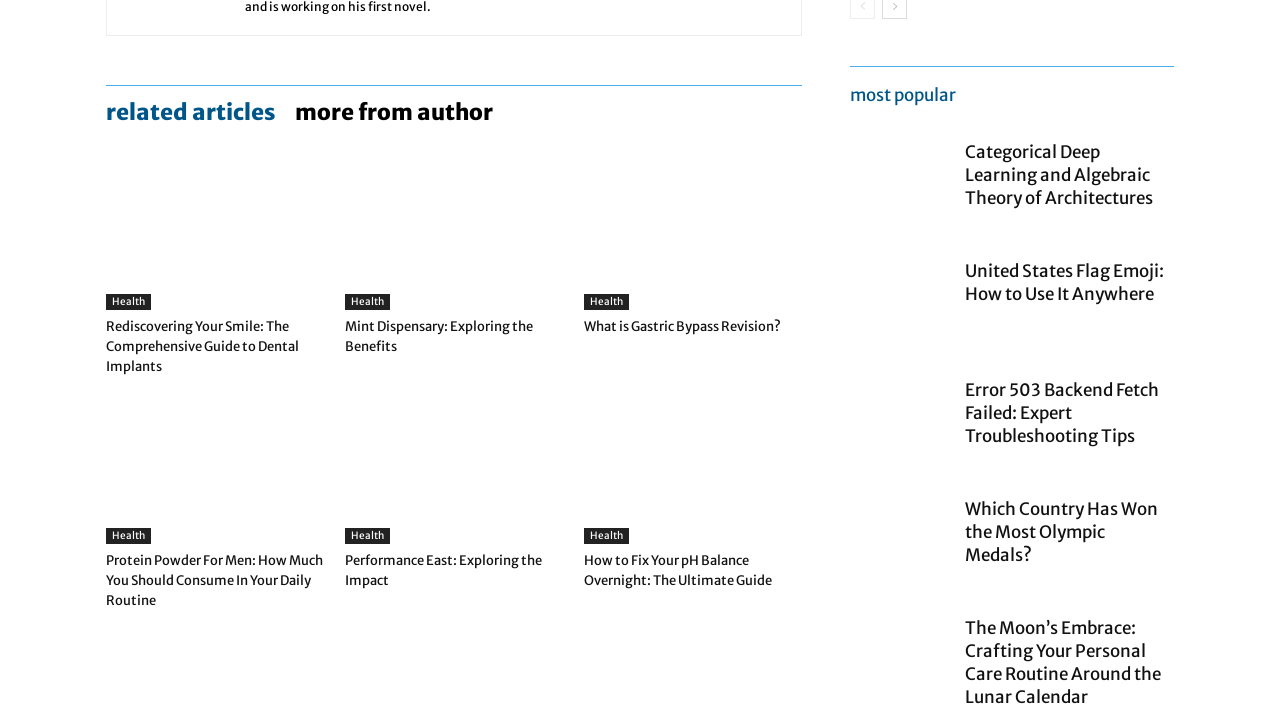Bounding box coordinates are to be given in the format (top-left x, top-left y, bottom-right x, bottom-right y). All values must be floating point numbers between 0 and 1. Provide the bounding box coordinate for the UI element described as: Performance East: Exploring the Impact

[0.27, 0.764, 0.423, 0.815]